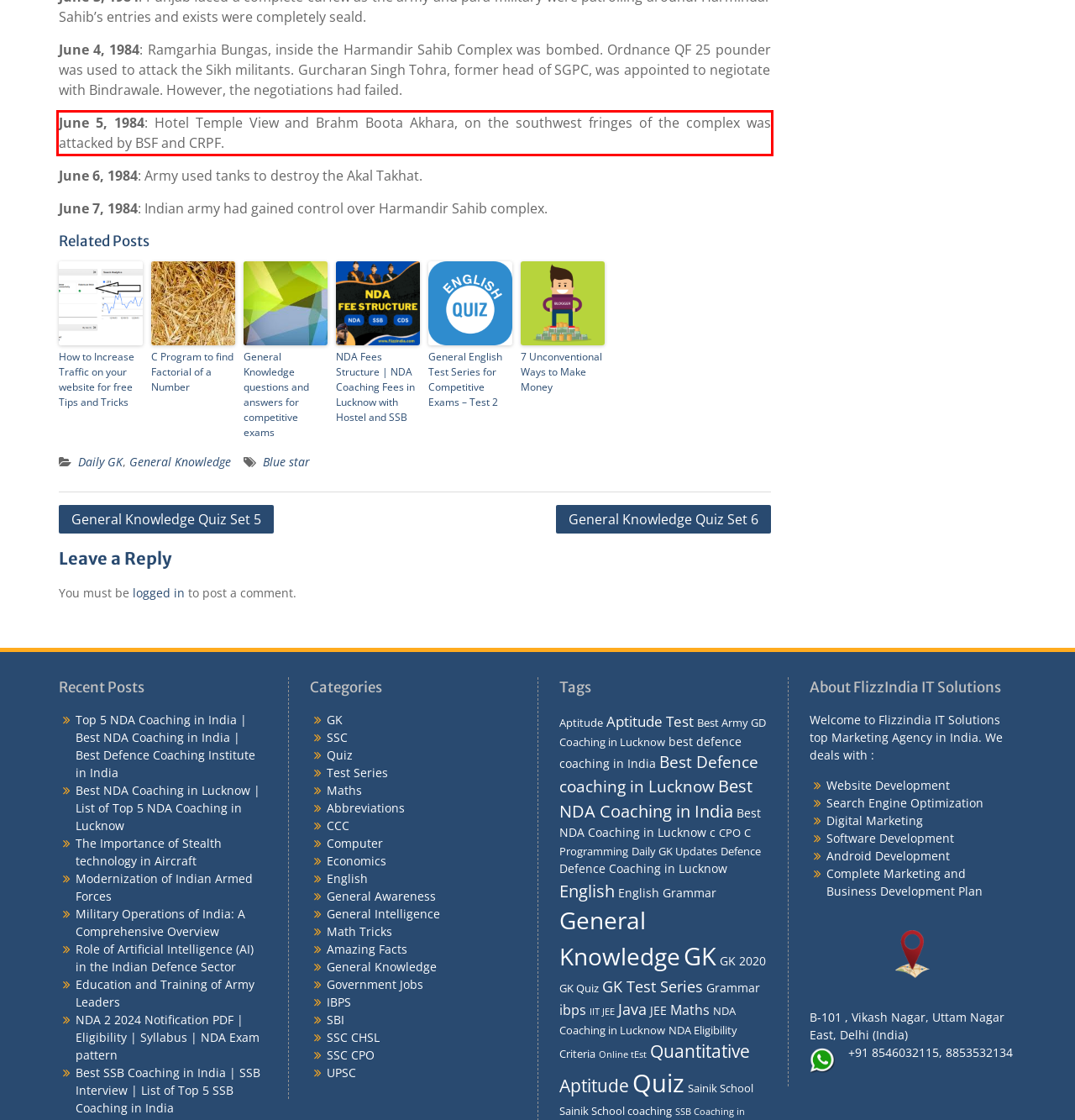From the screenshot of the webpage, locate the red bounding box and extract the text contained within that area.

June 5, 1984: Hotel Temple View and Brahm Boota Akhara, on the southwest fringes of the complex was attacked by BSF and CRPF.